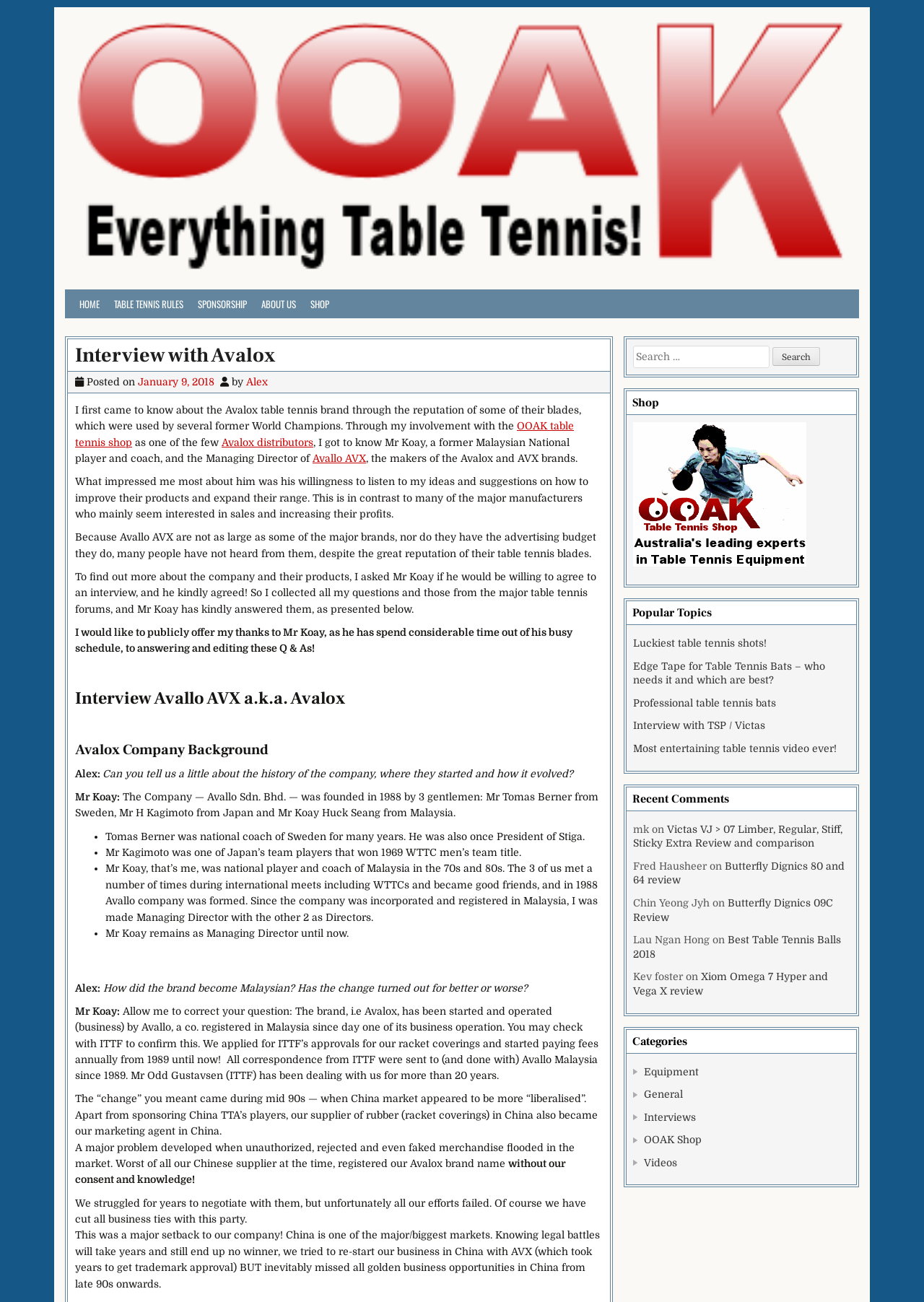Please specify the bounding box coordinates in the format (top-left x, top-left y, bottom-right x, bottom-right y), with values ranging from 0 to 1. Identify the bounding box for the UI component described as follows: Interview with Avalox

[0.081, 0.263, 0.298, 0.283]